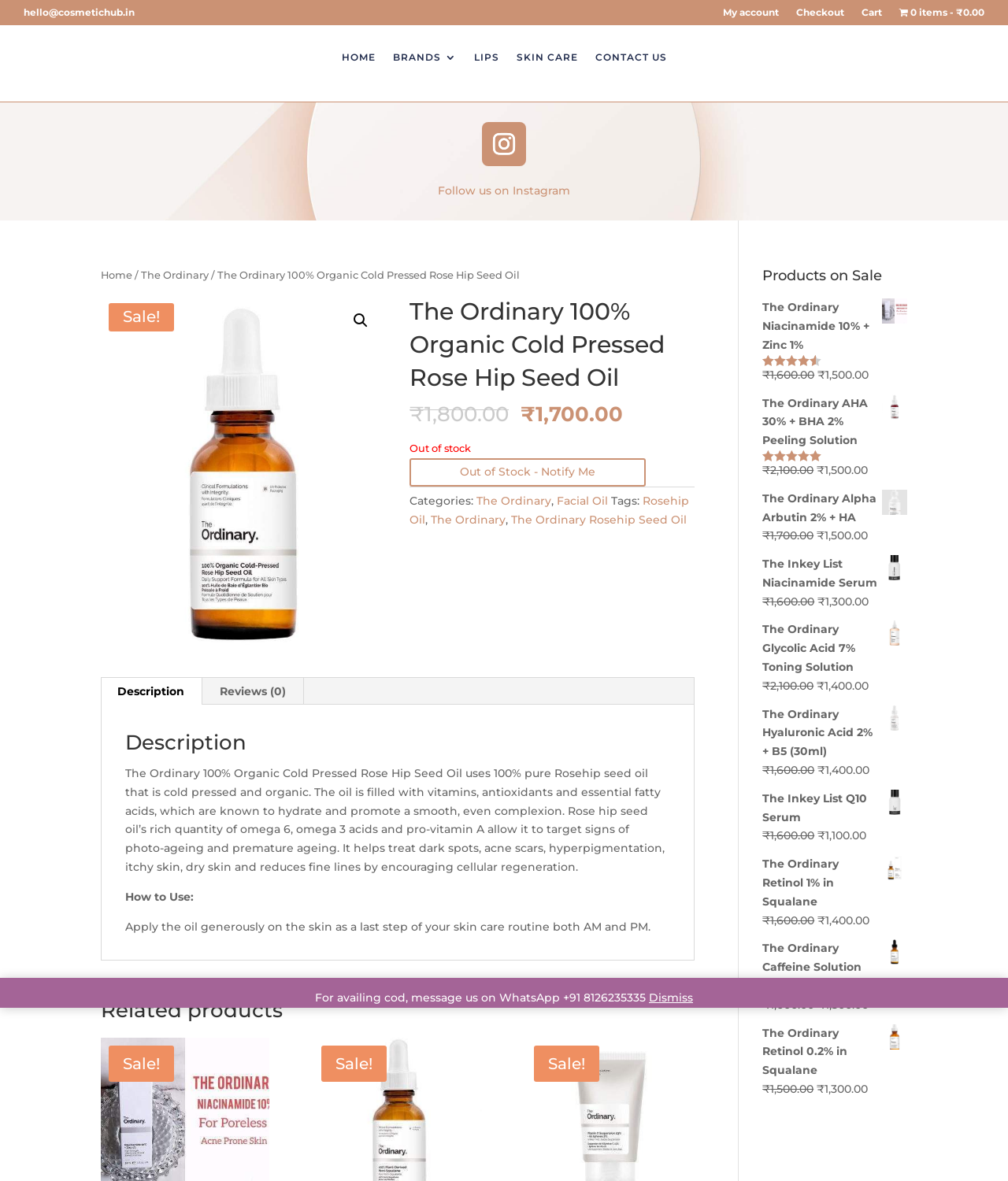Show me the bounding box coordinates of the clickable region to achieve the task as per the instruction: "Search for products".

[0.344, 0.259, 0.372, 0.283]